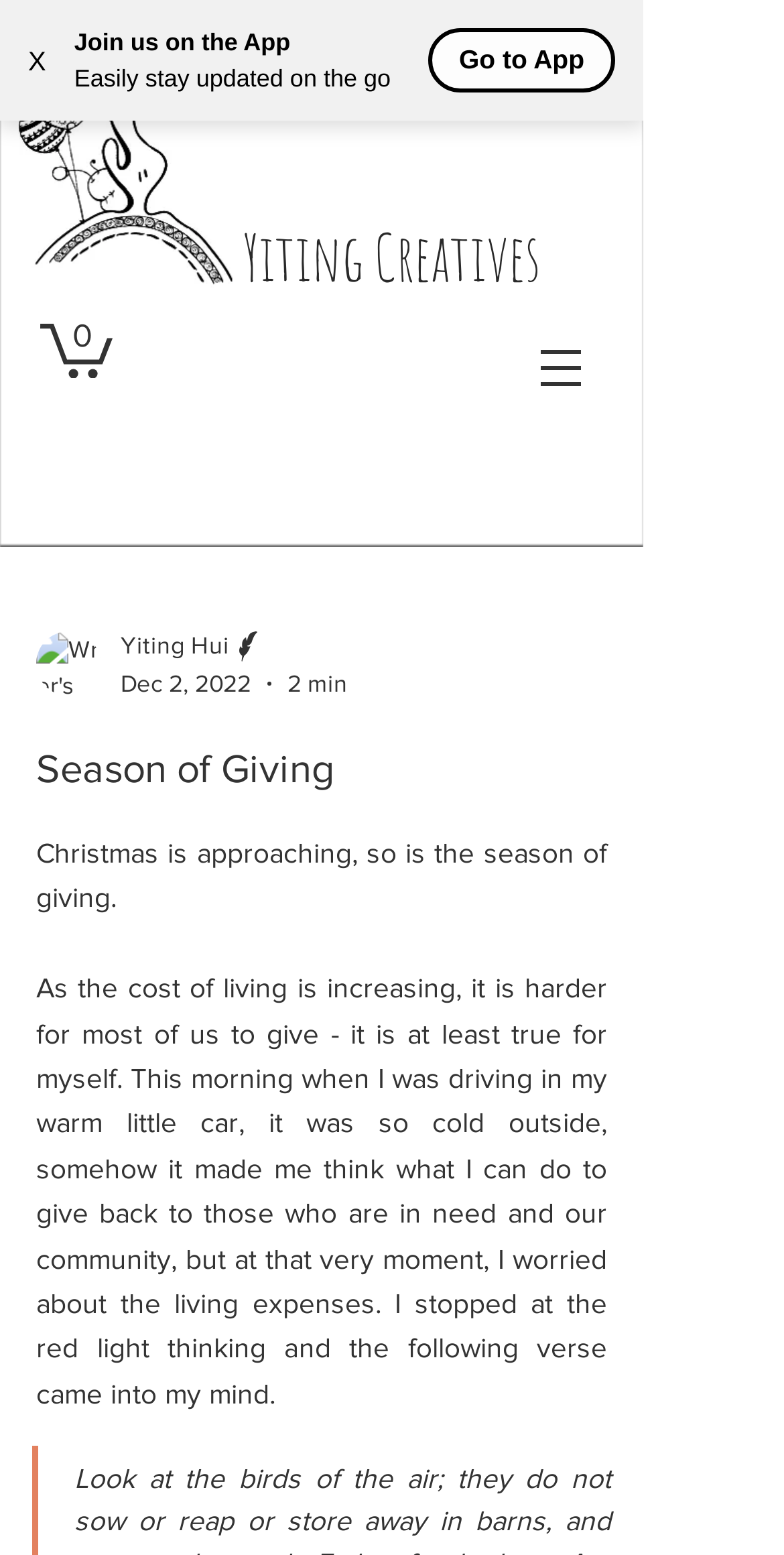Locate and provide the bounding box coordinates for the HTML element that matches this description: "San Francisco Education Fund".

None